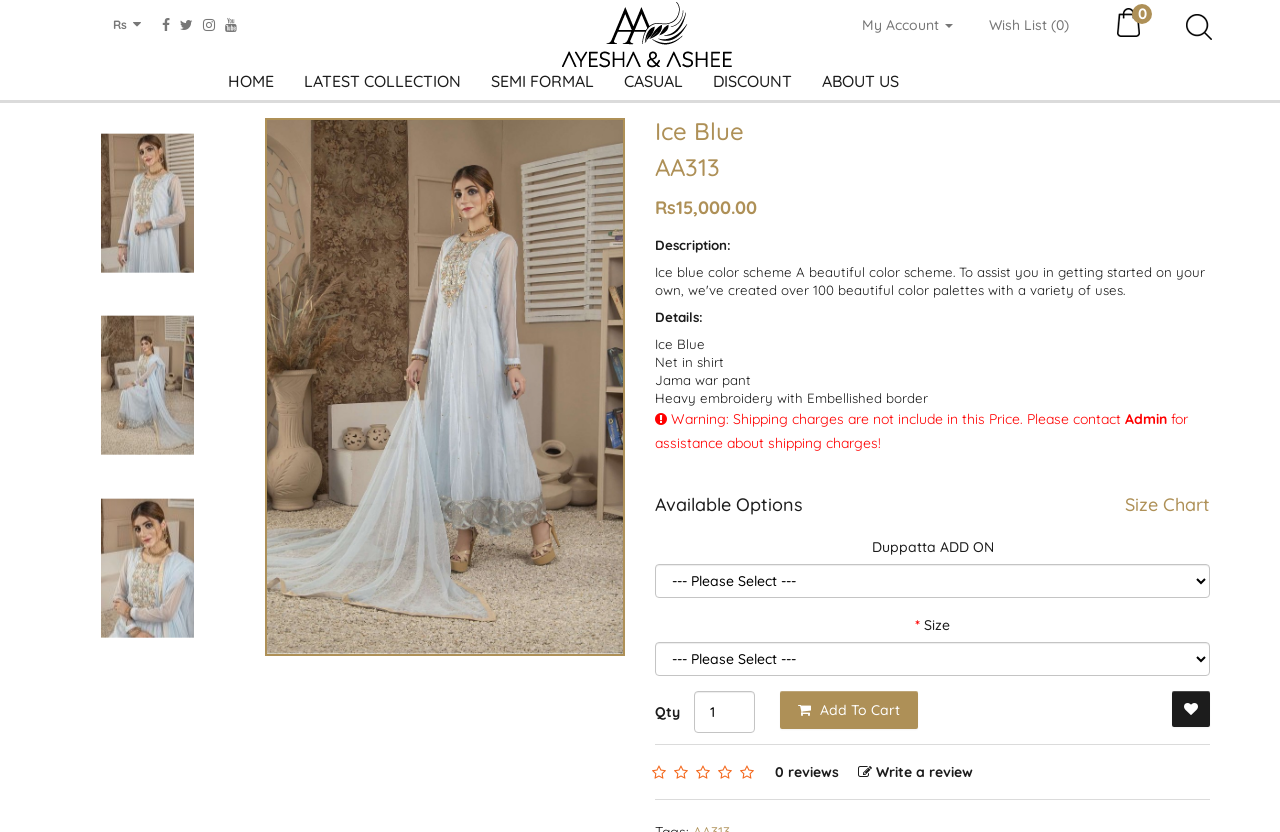Can you pinpoint the bounding box coordinates for the clickable element required for this instruction: "Click on Philippines"? The coordinates should be four float numbers between 0 and 1, i.e., [left, top, right, bottom].

None